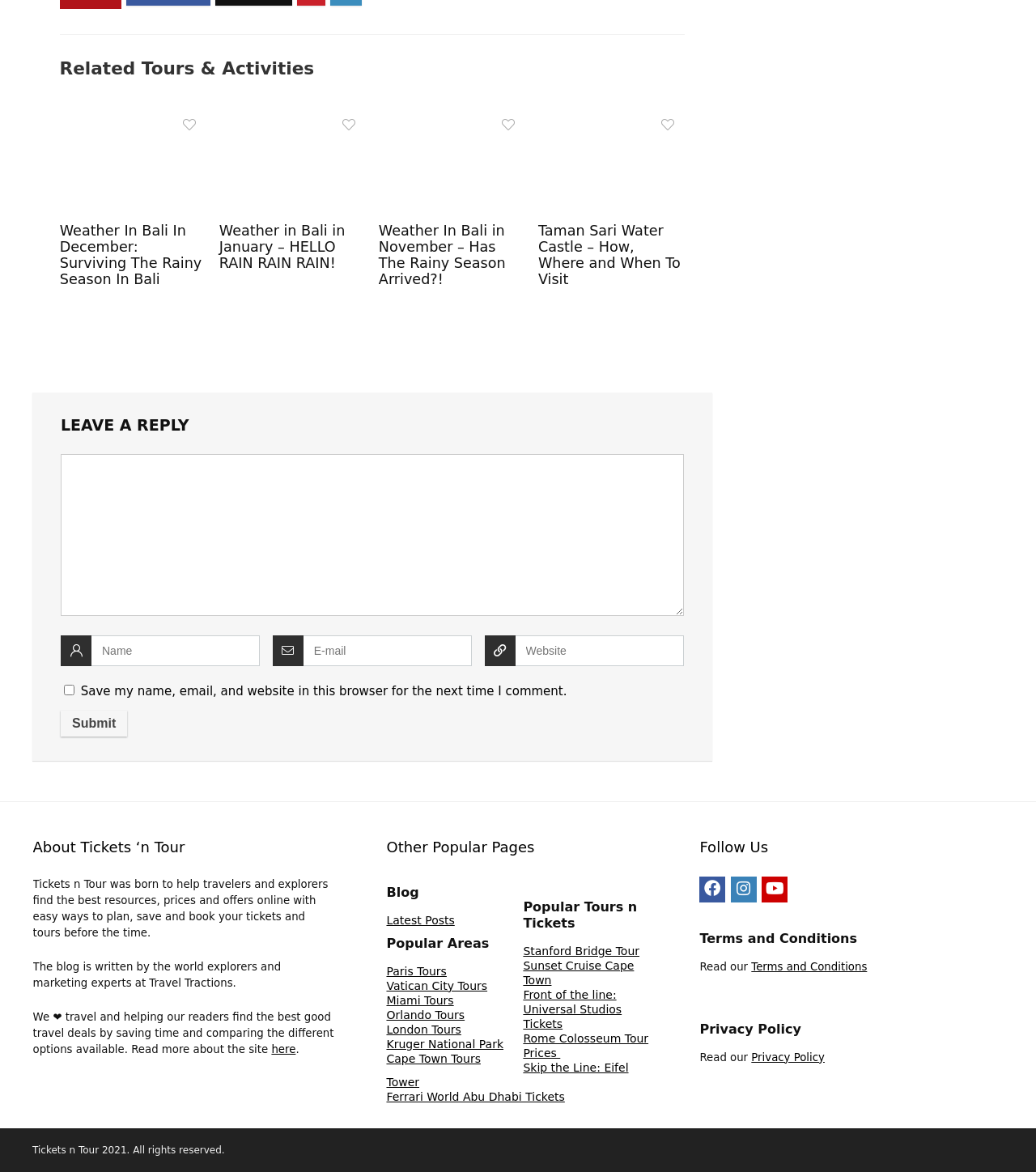Based on the visual content of the image, answer the question thoroughly: What is the purpose of the 'Leave a Reply' section?

The 'Leave a Reply' section is located below the articles, and it contains a text box and a submit button, indicating that it is intended for users to leave comments or feedback on the blog.